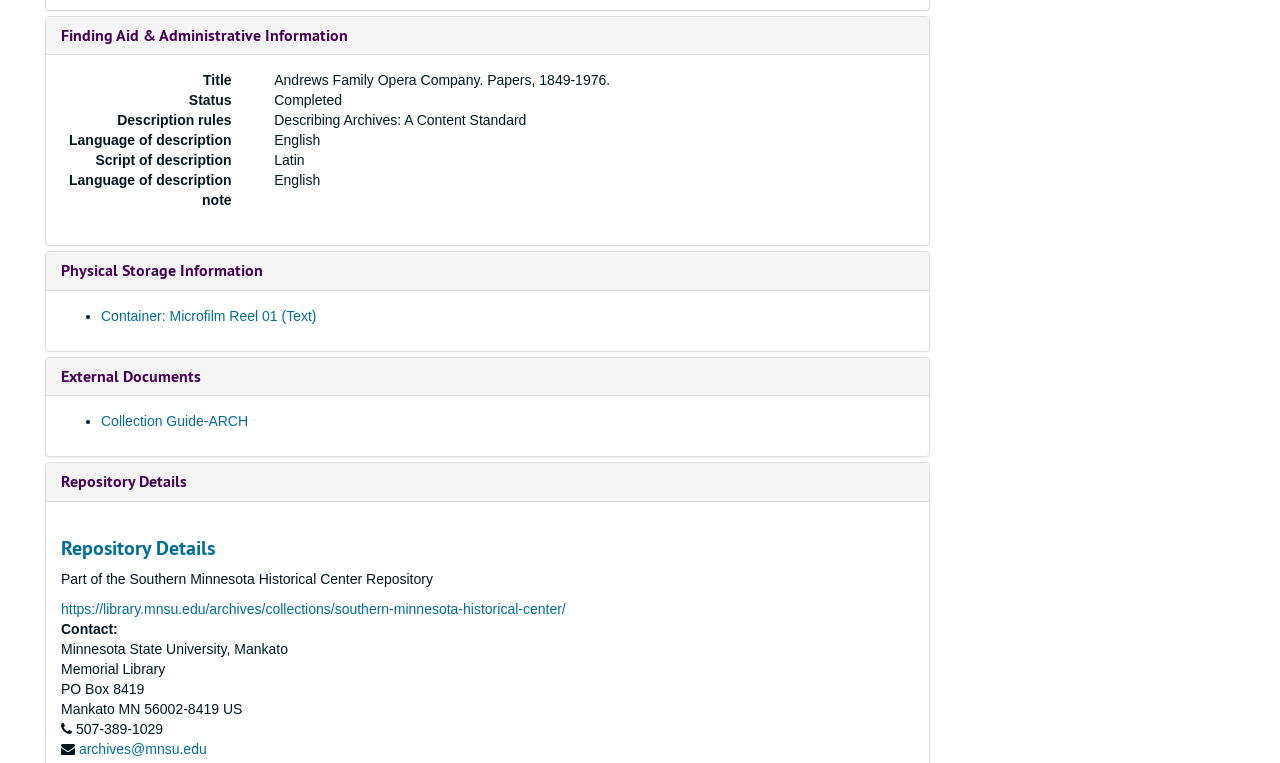Highlight the bounding box coordinates of the element that should be clicked to carry out the following instruction: "Access External Documents". The coordinates must be given as four float numbers ranging from 0 to 1, i.e., [left, top, right, bottom].

[0.048, 0.479, 0.157, 0.507]